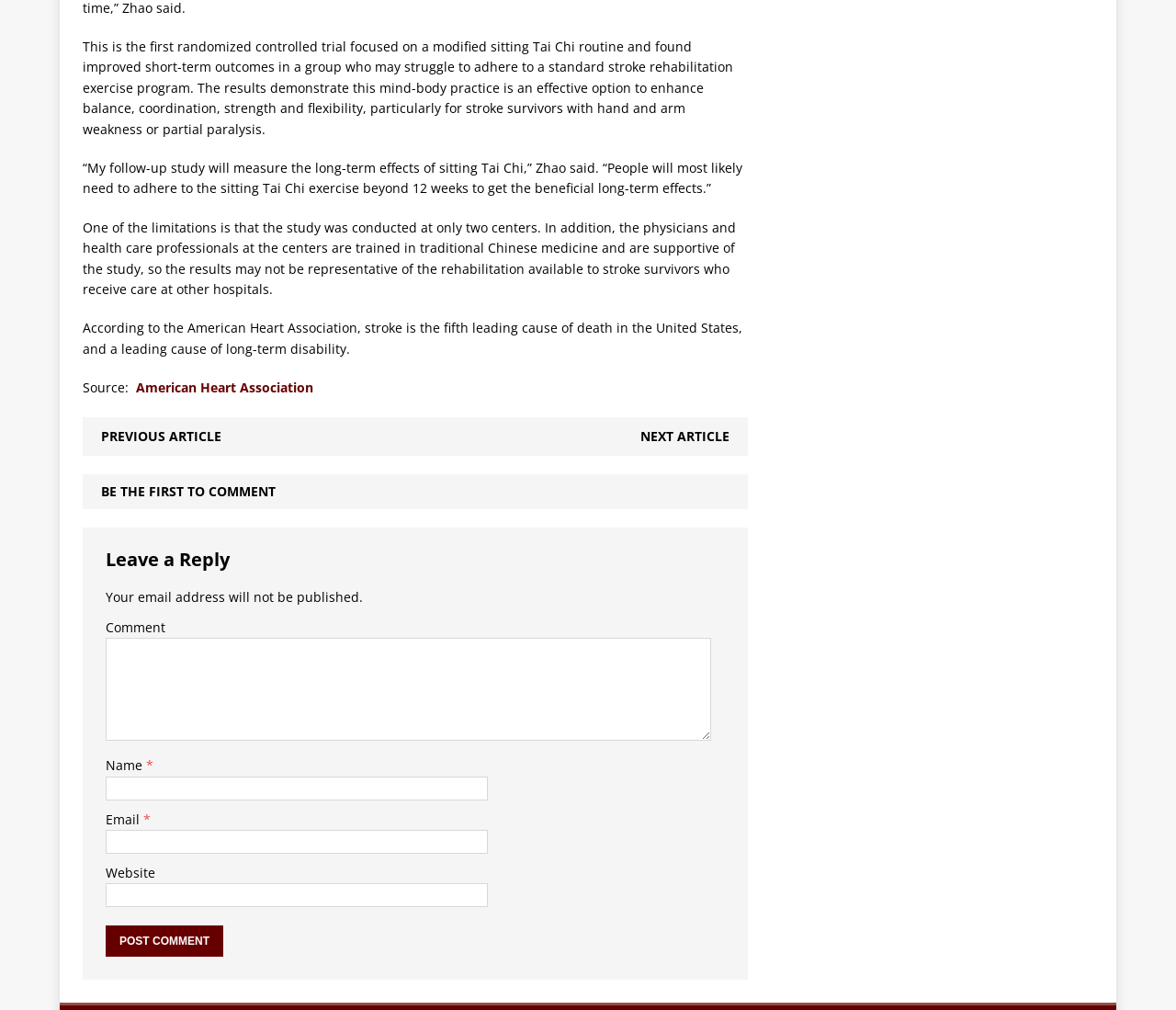What is the purpose of the 'Post Comment' button?
Refer to the image and give a detailed answer to the question.

The 'Post Comment' button is used to submit a comment or reply to the article, after filling in the required fields such as name, email, and comment text.